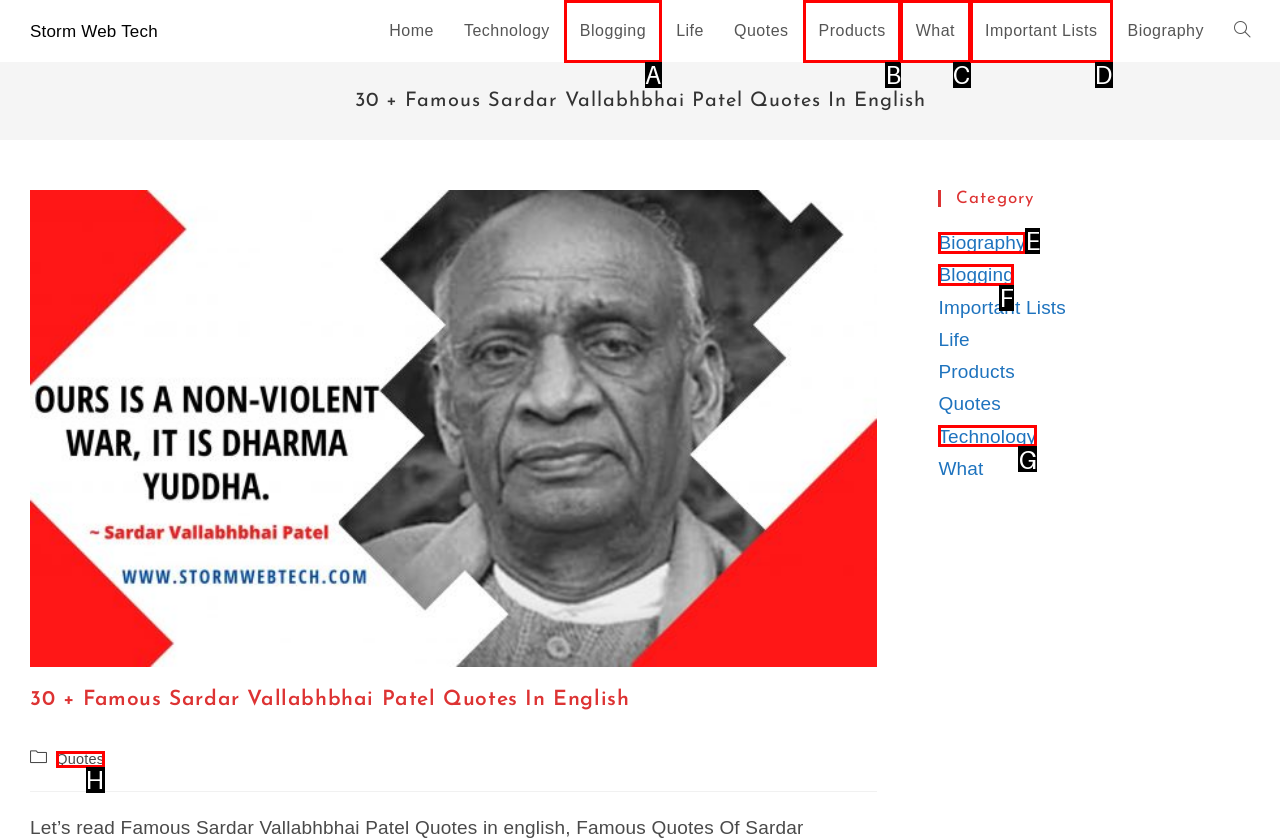Given the description: Quotes, pick the option that matches best and answer with the corresponding letter directly.

H